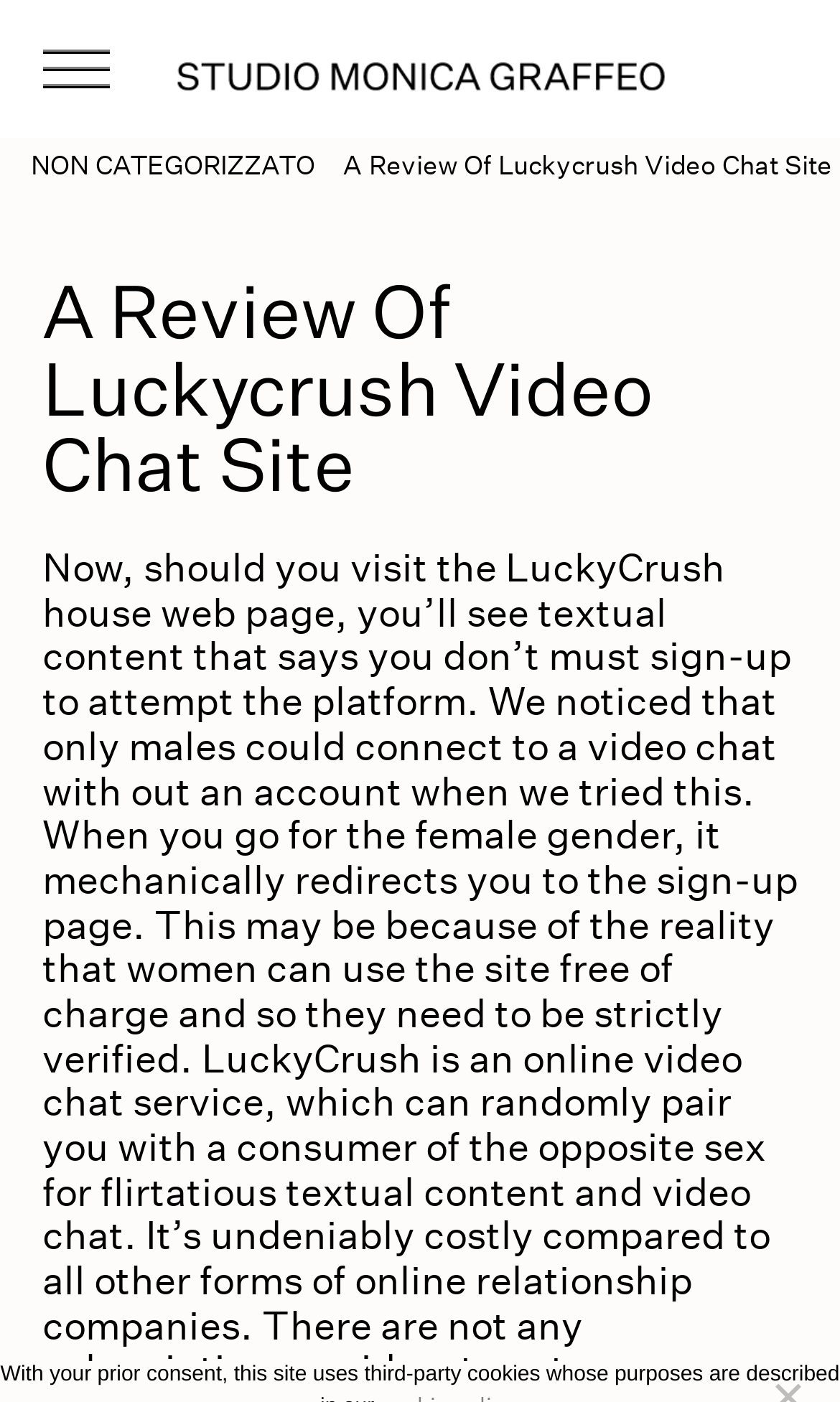Provide a brief response to the question below using one word or phrase:
What is the logo of the website?

mobile logo